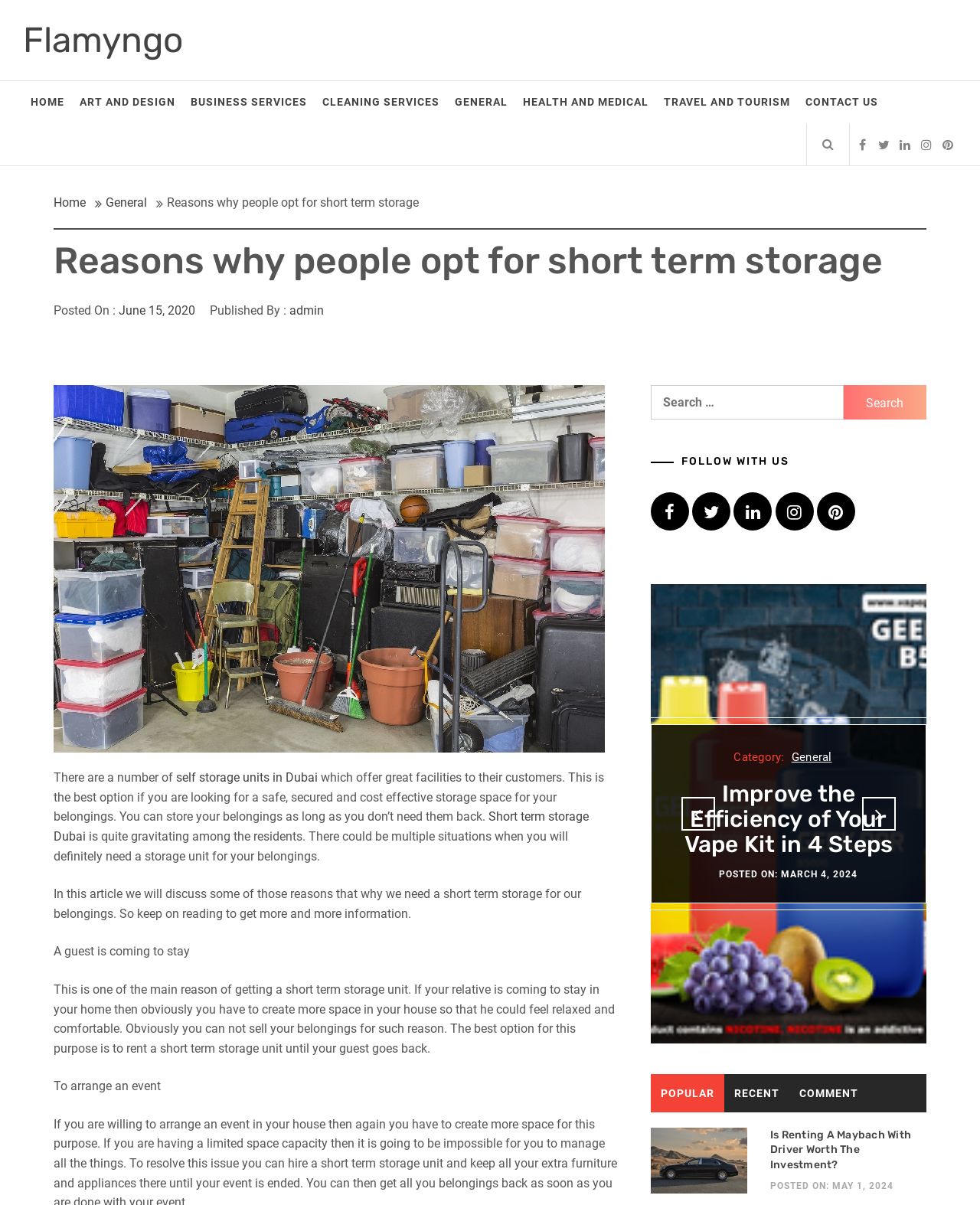Determine the bounding box coordinates of the clickable region to carry out the instruction: "Contact Us".

None